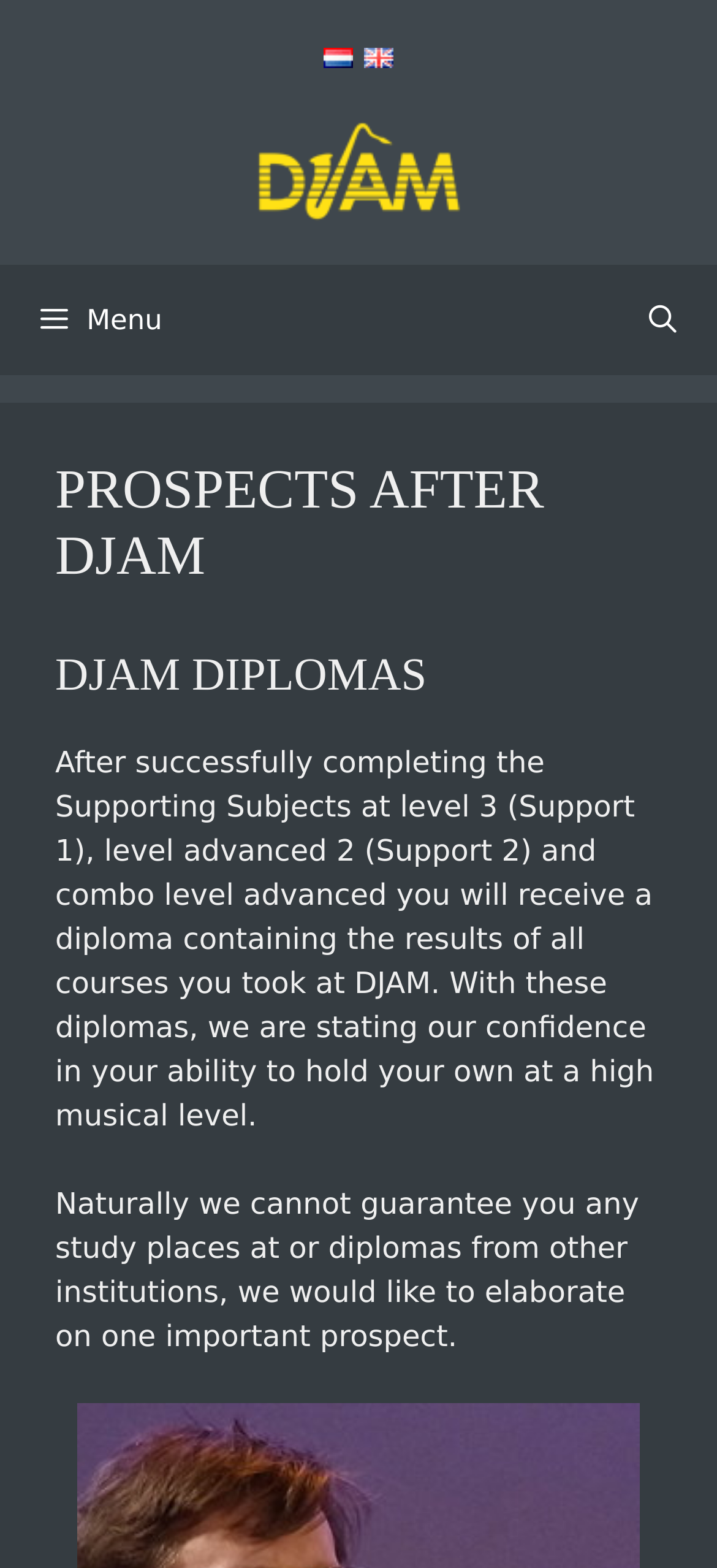What is the content of the diploma?
Based on the image, answer the question with as much detail as possible.

The webpage states that the diploma contains the results of all courses taken at DJAM, implying that the diploma is a comprehensive record of a student's academic achievements at the institution.